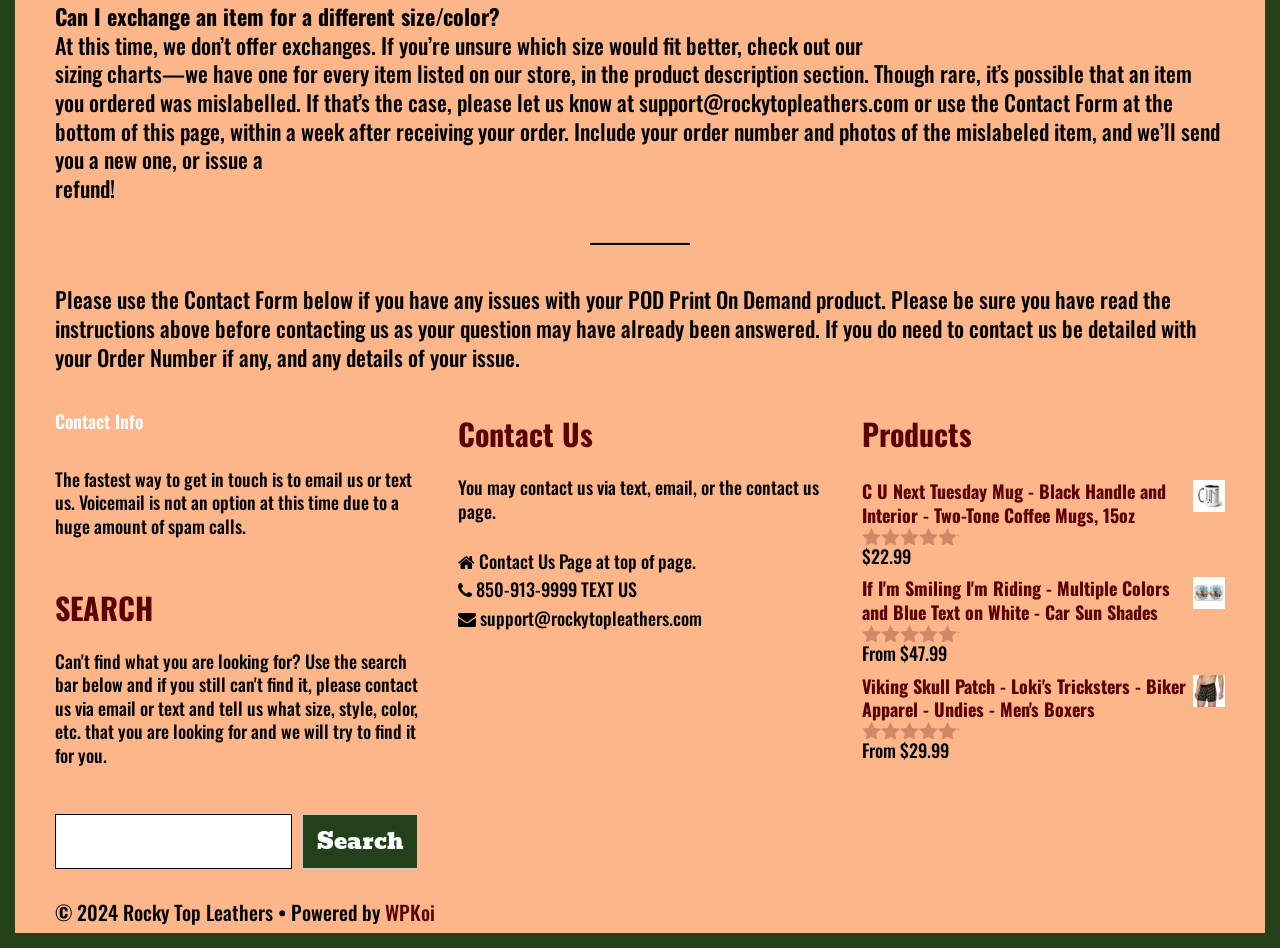Respond to the question below with a concise word or phrase:
What is the purpose of the 'Contact Form'?

To contact the company with issues